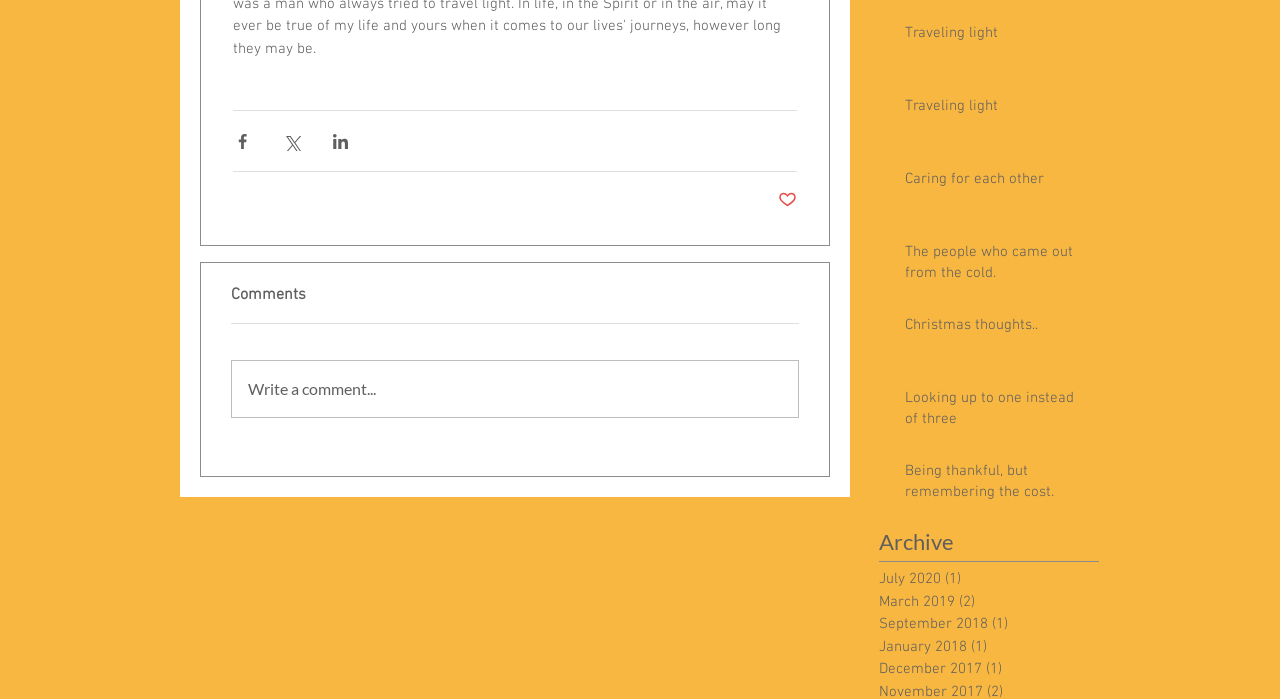Determine the bounding box coordinates for the HTML element described here: "Caring for each other".

[0.707, 0.241, 0.849, 0.283]